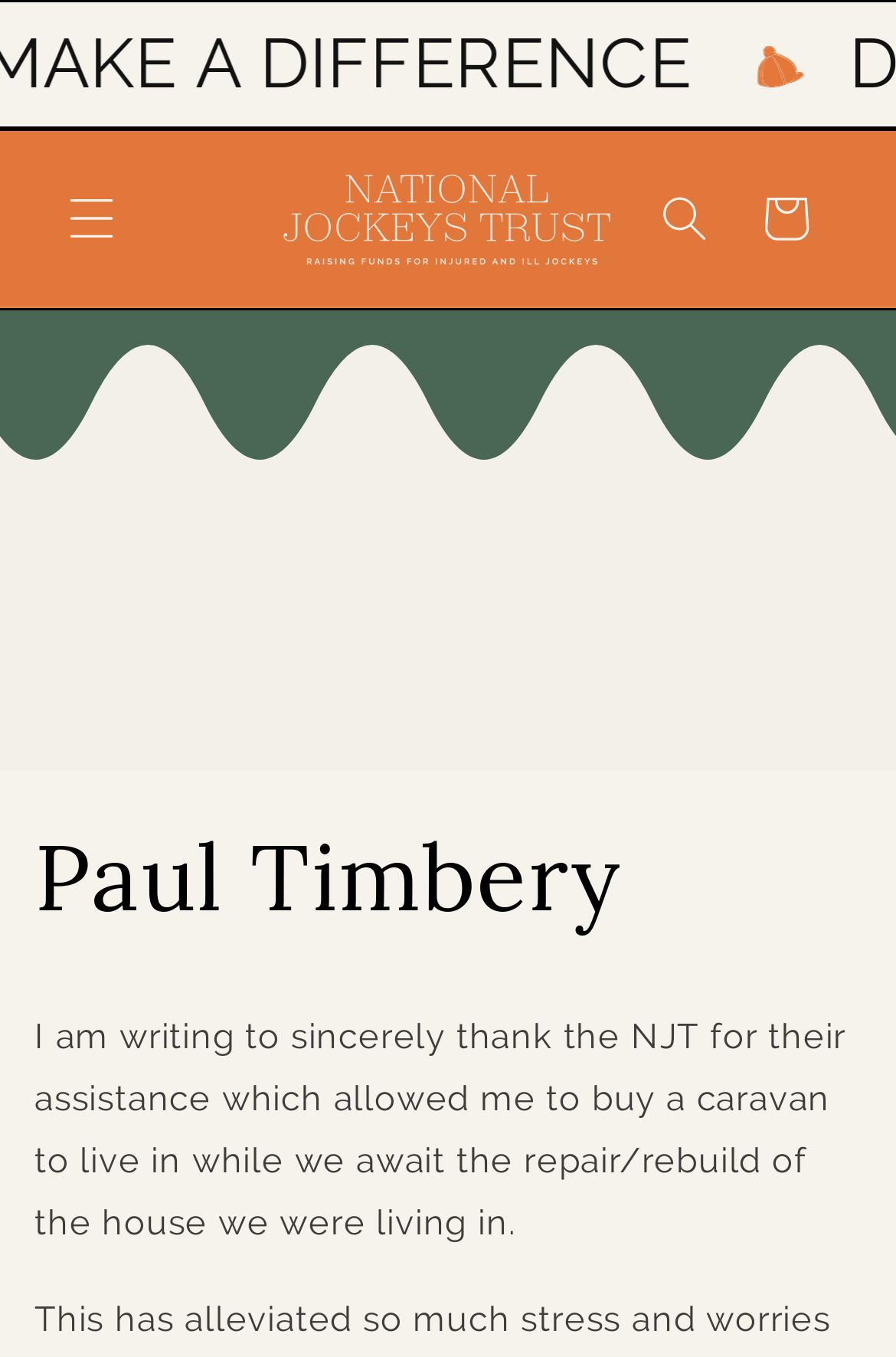Answer the question with a brief word or phrase:
What is the item being referred to by the image with no alt text?

A cart